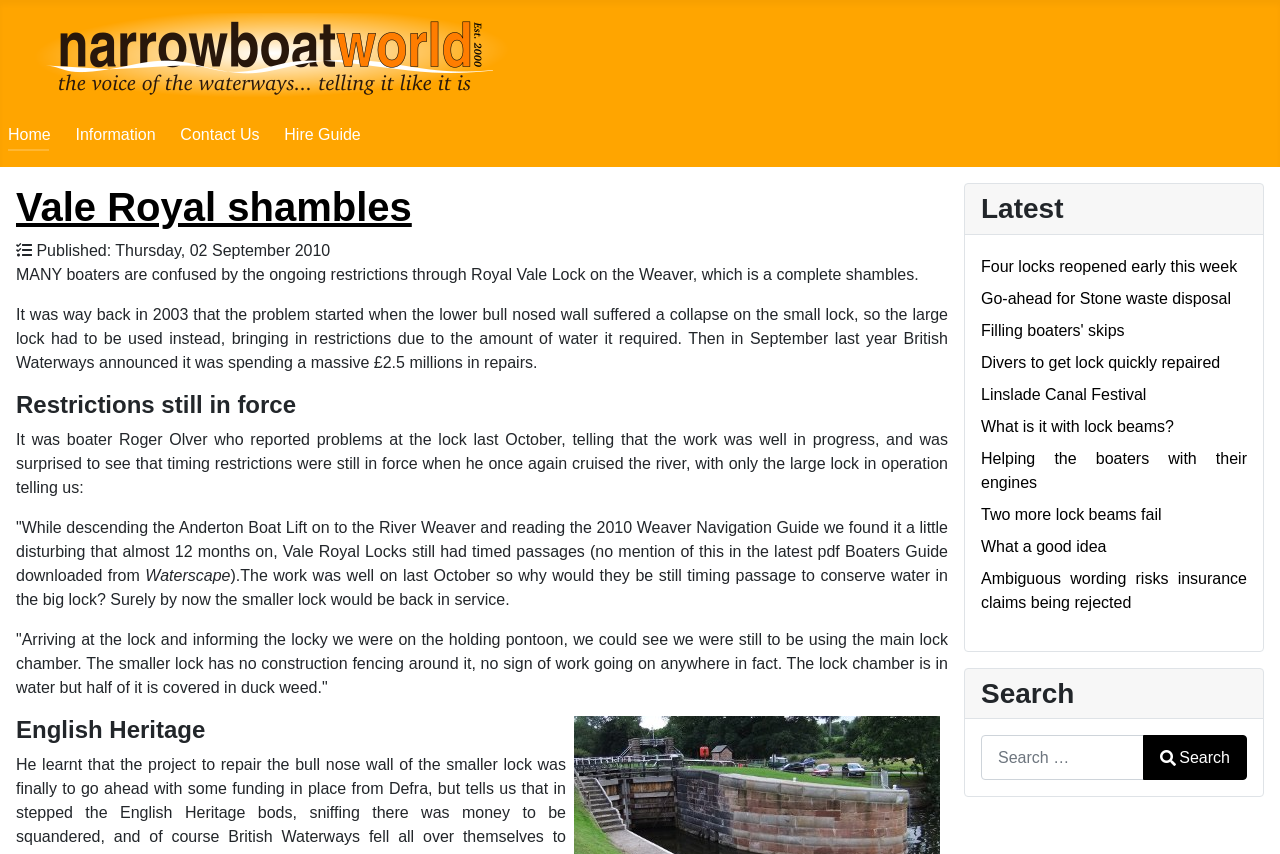Determine the bounding box coordinates for the area that needs to be clicked to fulfill this task: "Click the 'Hire Guide' link". The coordinates must be given as four float numbers between 0 and 1, i.e., [left, top, right, bottom].

[0.222, 0.148, 0.282, 0.167]